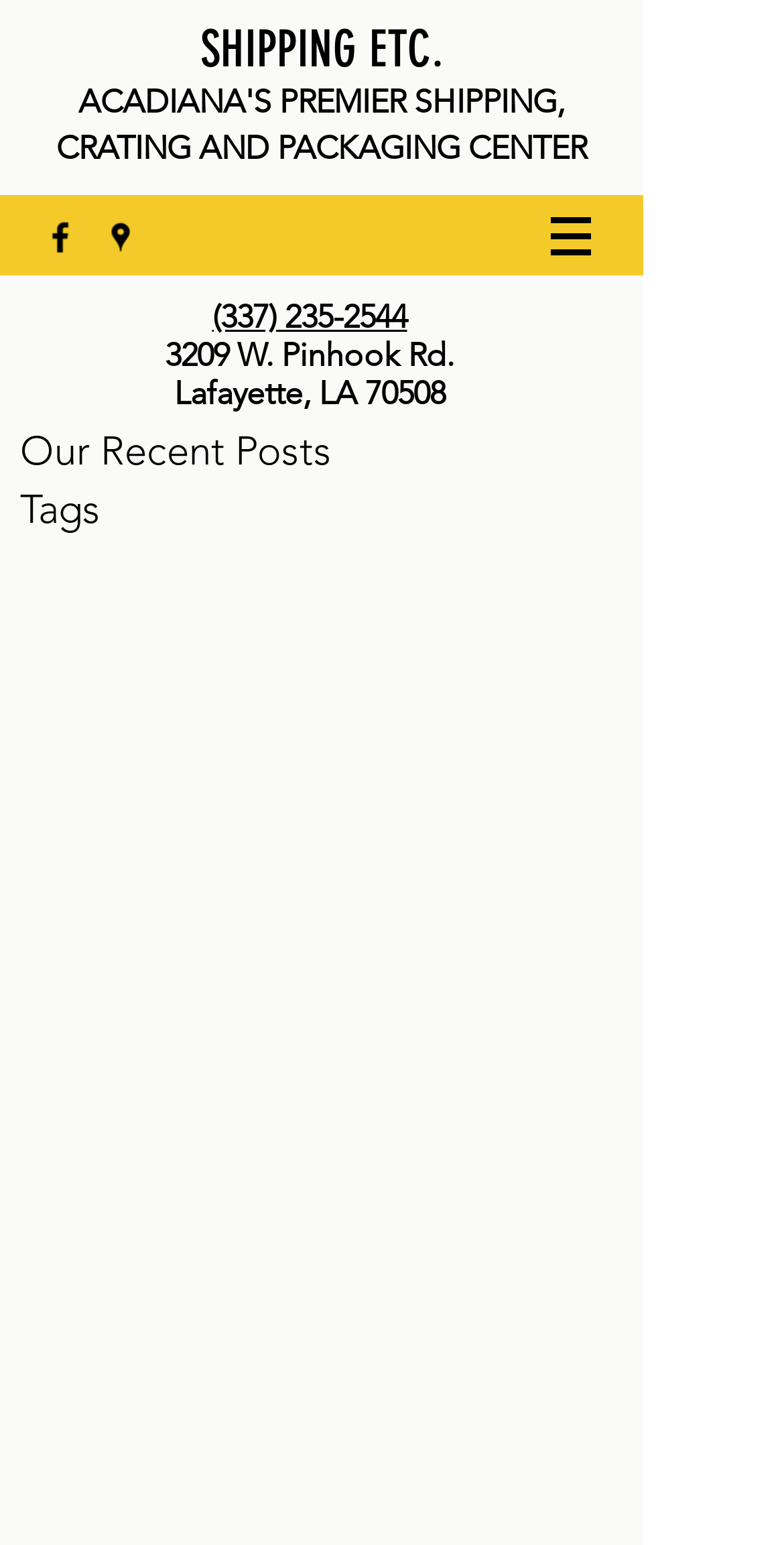Describe all visible elements and their arrangement on the webpage.

The webpage appears to be a business website, specifically for a shipping company called "Shipping Etc." The top-left section of the page features a navigation menu labeled "Site" with a button that has a popup menu. To the right of the navigation menu, there is an image.

Below the navigation menu, there is a social bar with links to Facebook and Google Places, each accompanied by an image. The Facebook link is positioned to the left of the Google Places link.

In the middle of the page, there is a section with the company's contact information, including a phone number "(337) 235-2544" and an address "3209 W. Pinhook Rd. Lafayette, LA 70508".

Above the contact information, there are three headings that span the width of the page. The first heading reads "SHIPPING ETC.", the second heading reads "ACADIANA'S PREMIER SHIPPING," and the third heading reads "CRATING AND PACKAGING CENTER".

Below the contact information, there are two sections. The first section is labeled "Our Recent Posts" and the second section is labeled "Tags".